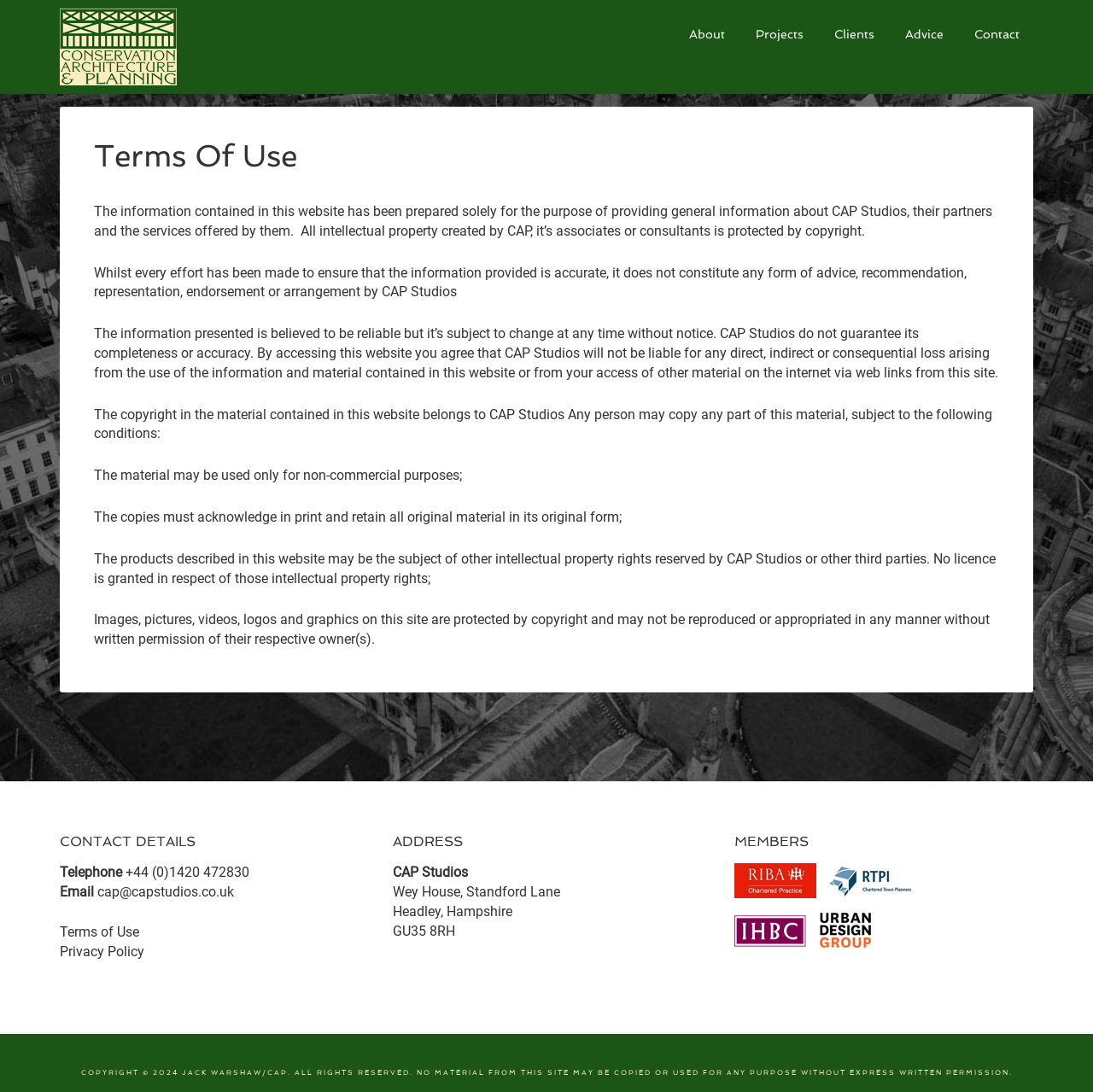Determine the coordinates of the bounding box that should be clicked to complete the instruction: "Go to About". The coordinates should be represented by four float numbers between 0 and 1: [left, top, right, bottom].

[0.618, 0.008, 0.676, 0.056]